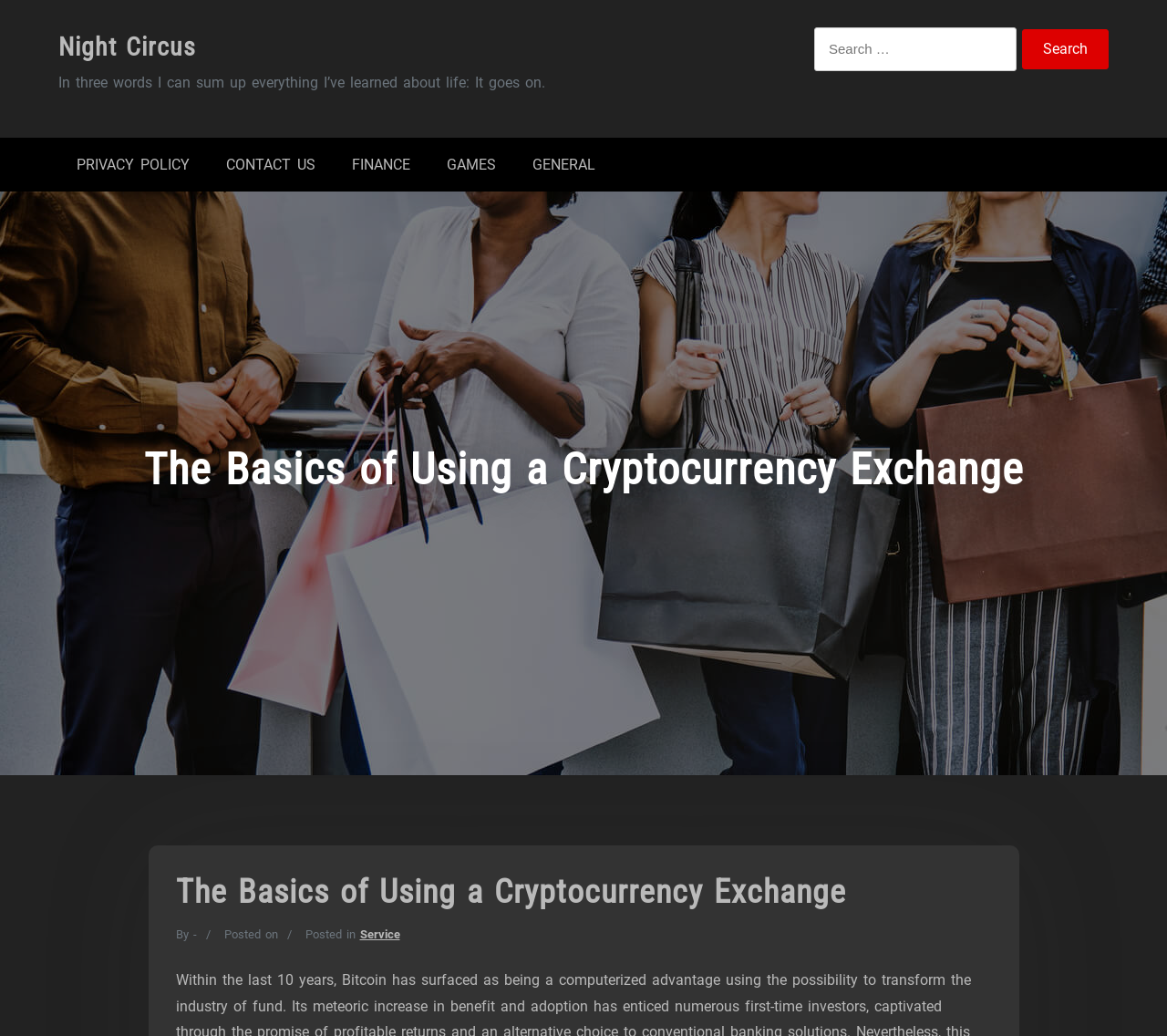What is the quote on the top of the webpage?
Give a detailed and exhaustive answer to the question.

The quote is located at the top of the webpage, below the Night Circus heading, and it says 'In three words I can sum up everything I’ve learned about life: It goes on.'